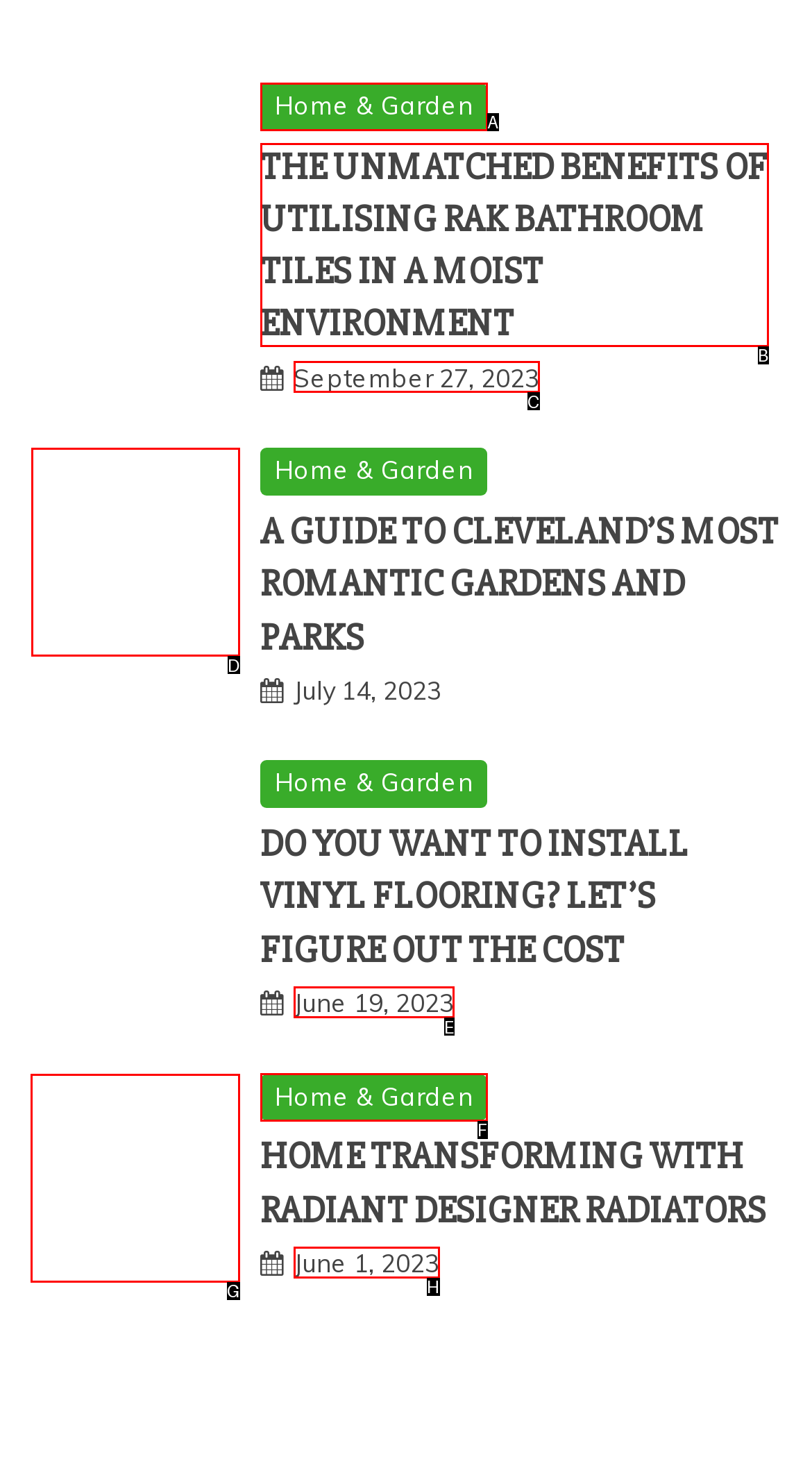Among the marked elements in the screenshot, which letter corresponds to the UI element needed for the task: Explore home transforming with radiant designer radiators?

G